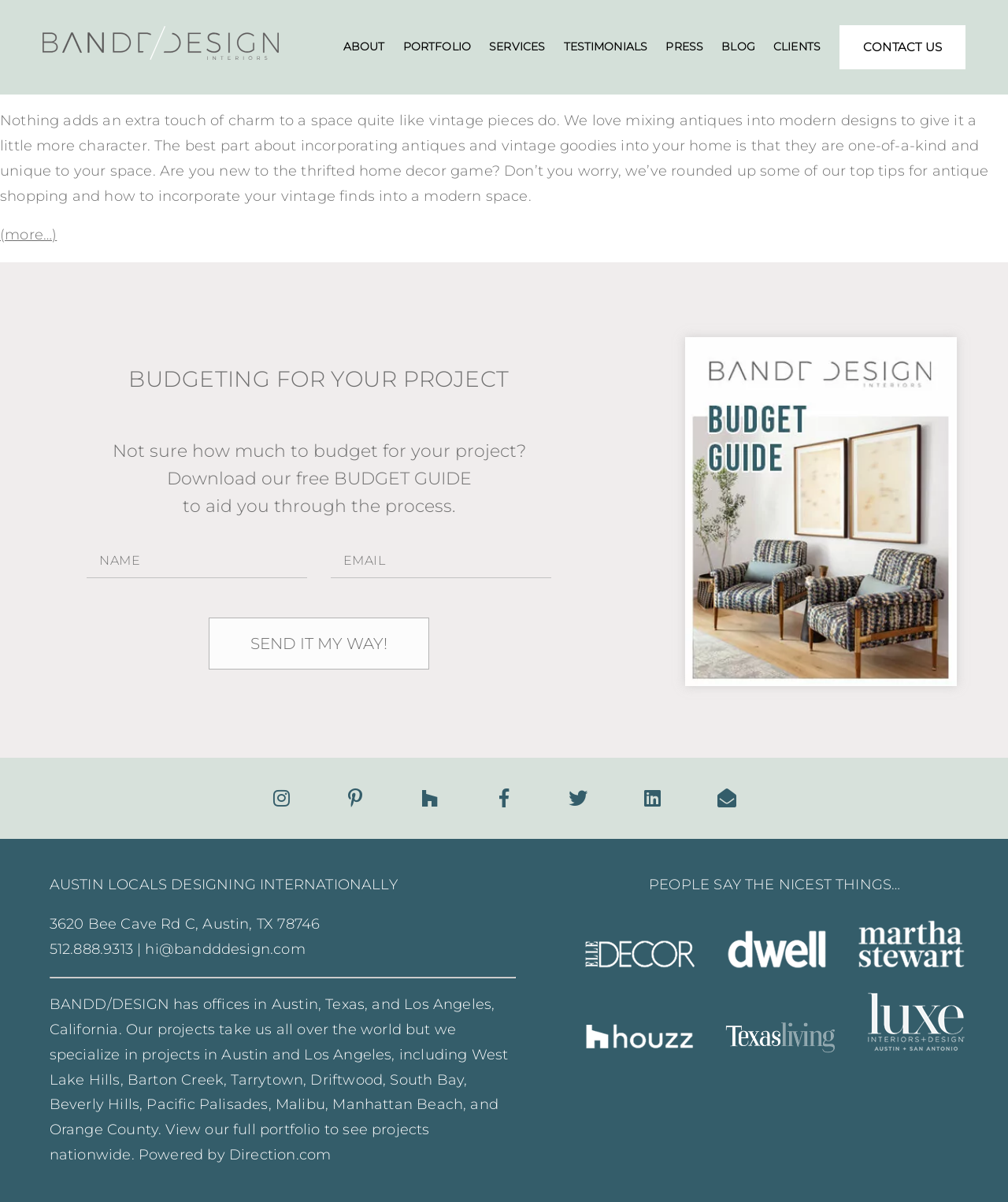Find the bounding box coordinates of the element to click in order to complete this instruction: "Contact the company via phone". The bounding box coordinates must be four float numbers between 0 and 1, denoted as [left, top, right, bottom].

[0.049, 0.782, 0.132, 0.797]